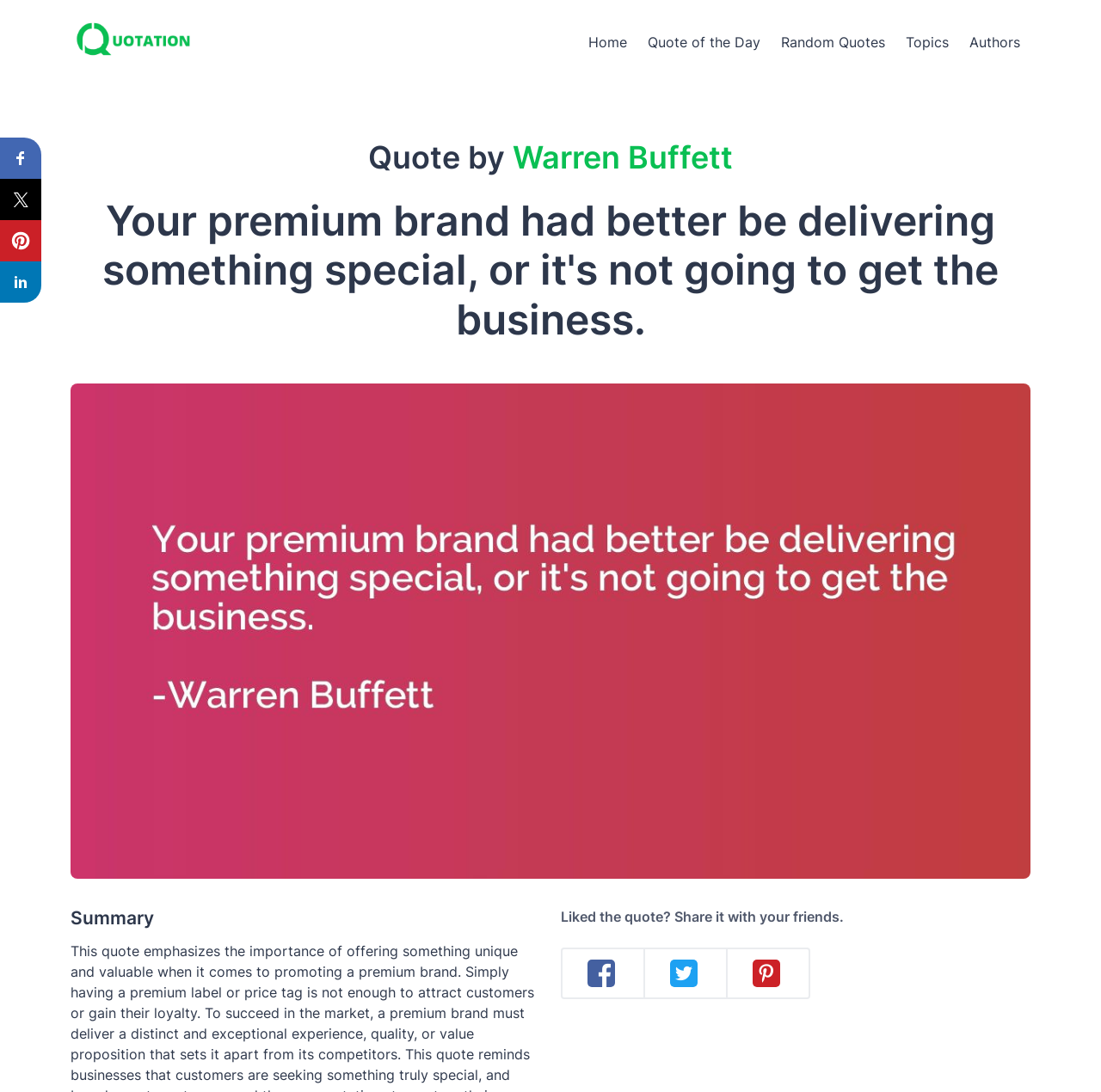Identify and extract the heading text of the webpage.

Your premium brand had better be delivering something special, or it's not going to get the business.